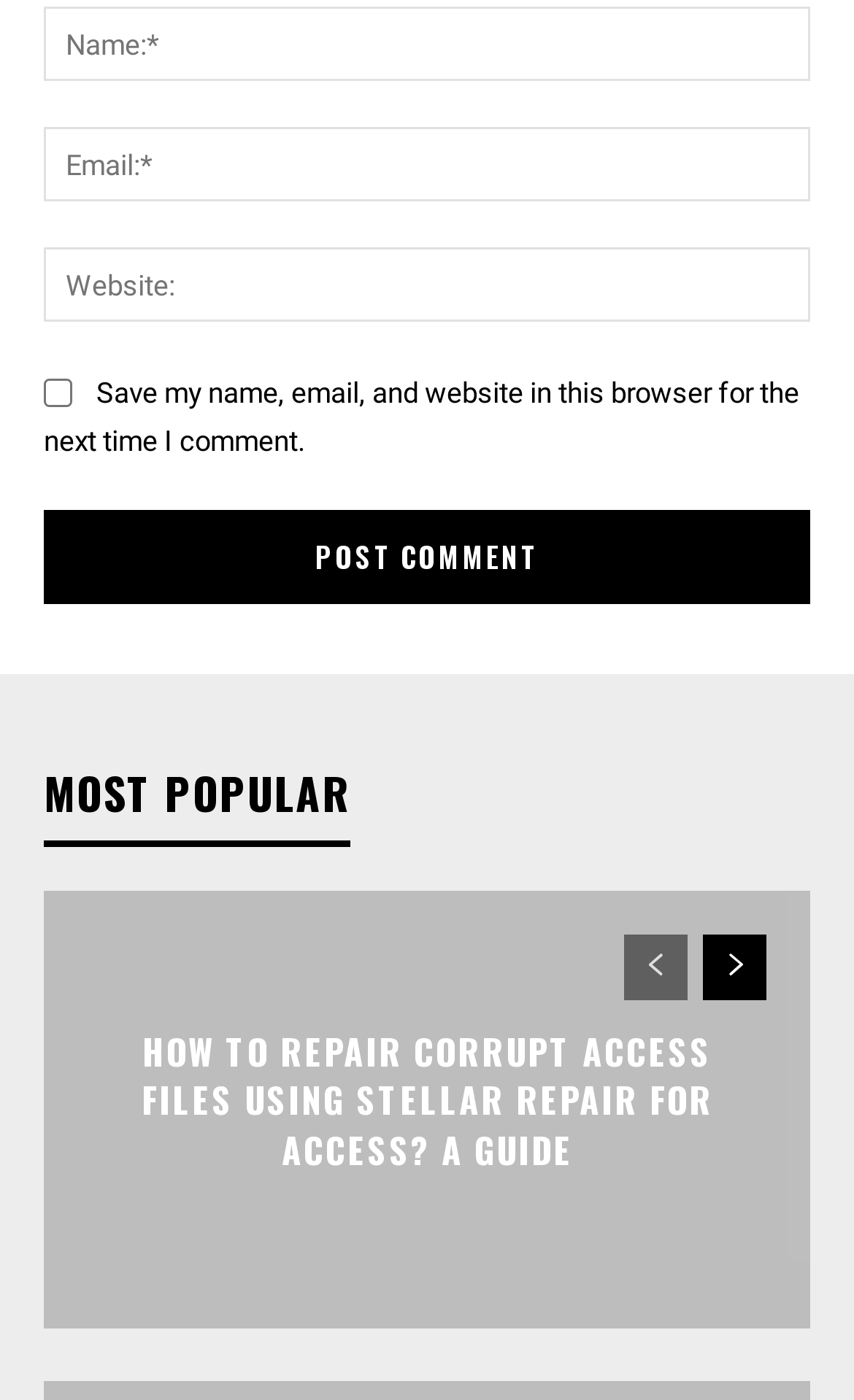From the given element description: "parent_node: Website: name="url" placeholder="Website:"", find the bounding box for the UI element. Provide the coordinates as four float numbers between 0 and 1, in the order [left, top, right, bottom].

[0.051, 0.177, 0.949, 0.23]